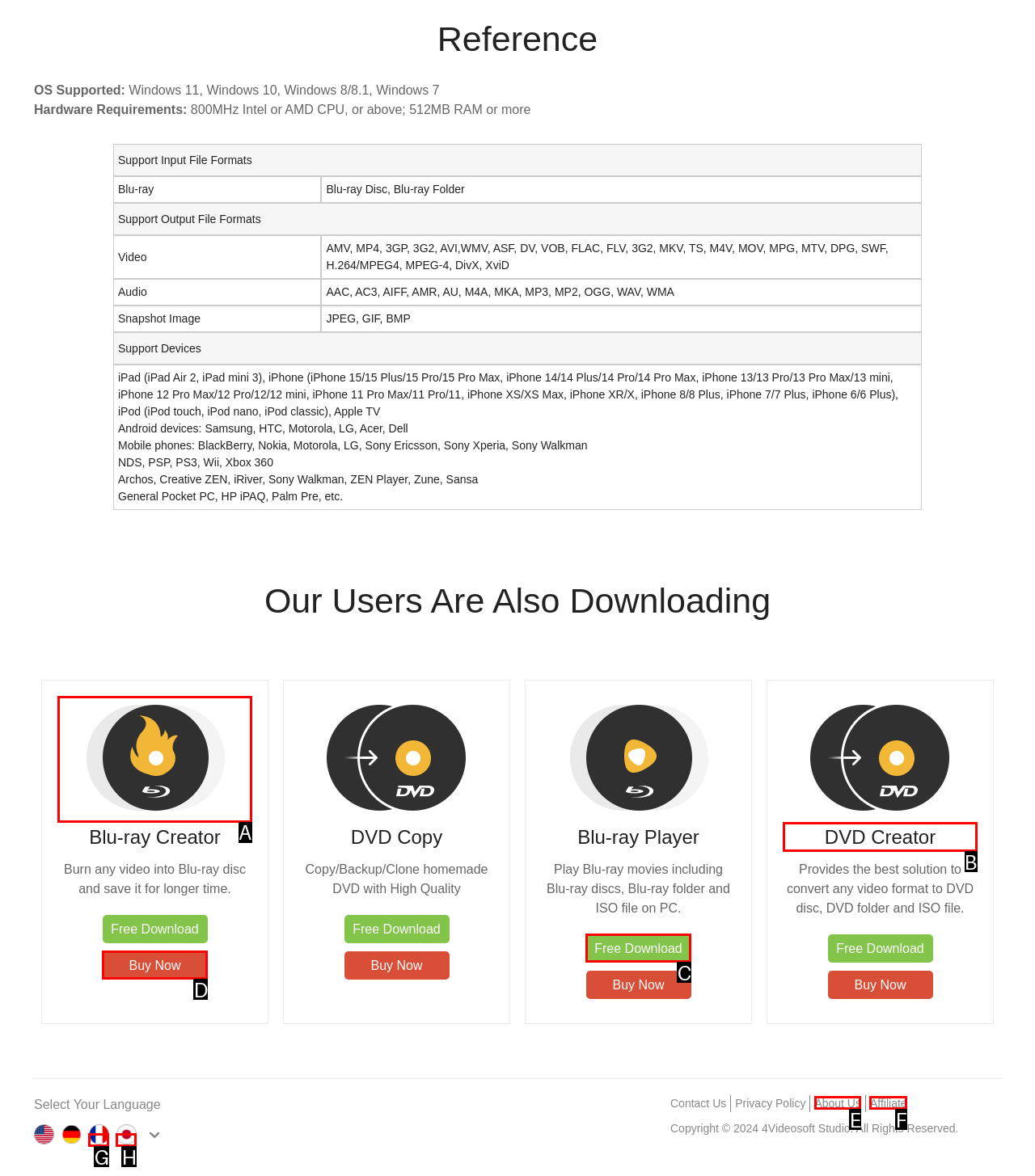Select the proper UI element to click in order to perform the following task: Download Blu-ray Creator. Indicate your choice with the letter of the appropriate option.

A